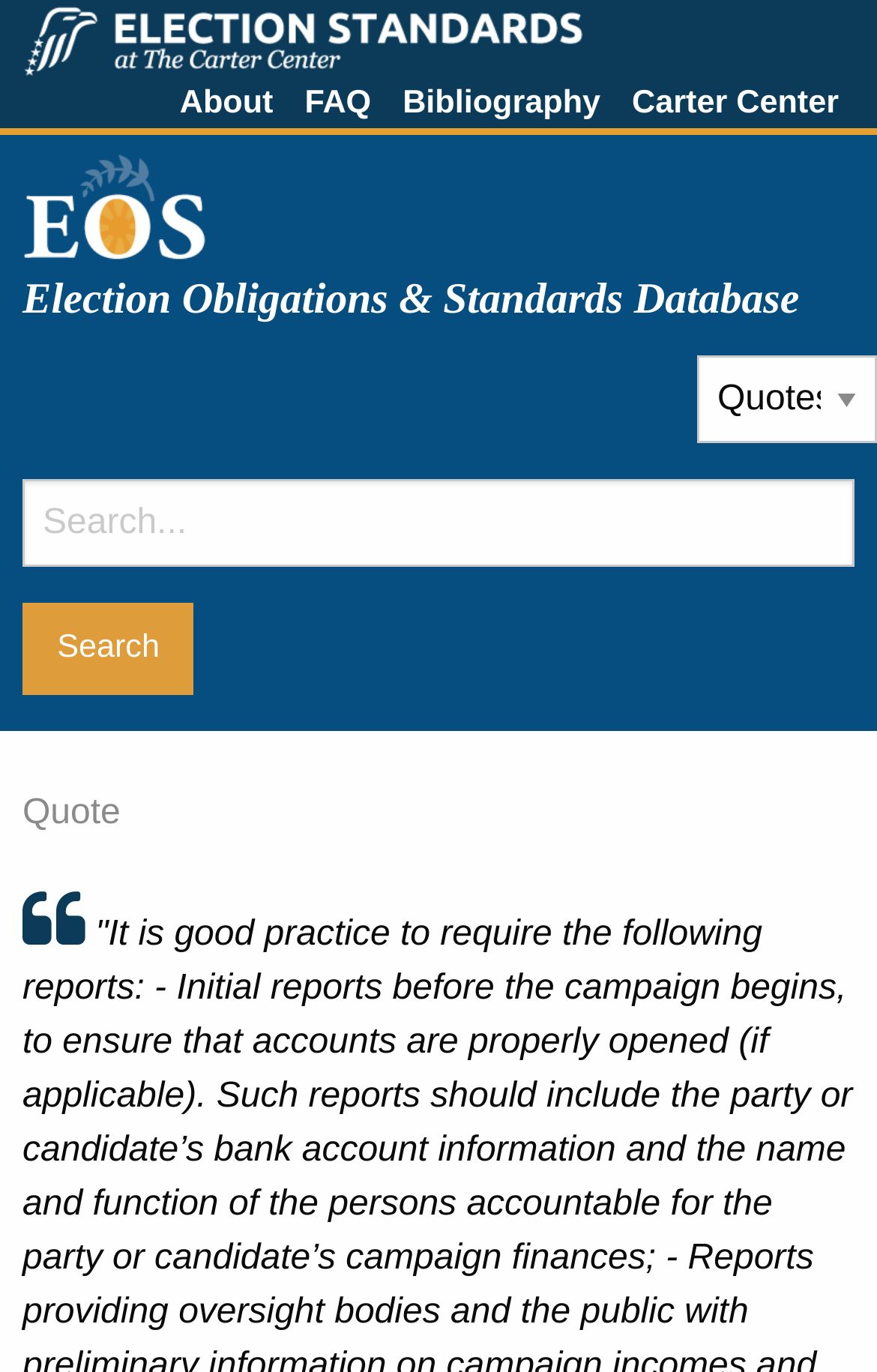Locate the bounding box coordinates of the segment that needs to be clicked to meet this instruction: "go to Election Obligations & Standards Database".

[0.026, 0.107, 0.974, 0.243]